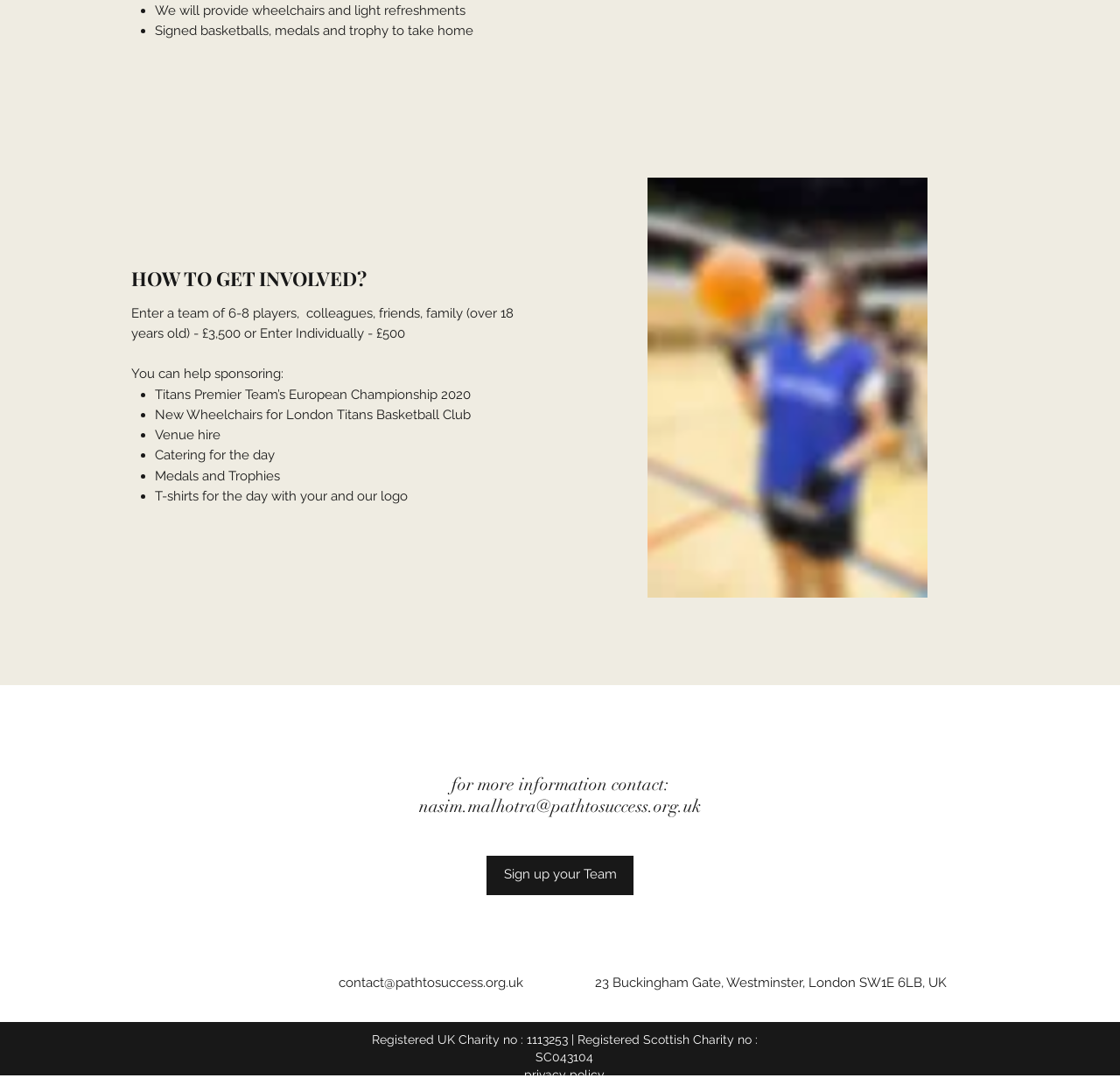Look at the image and answer the question in detail:
How many players can a team have?

The webpage states that a team can have 6-8 players, as mentioned in the text 'Enter a team of 6-8 players, colleagues, friends, family (over 18 years old) - £3,500 or Enter Individually - £500'.